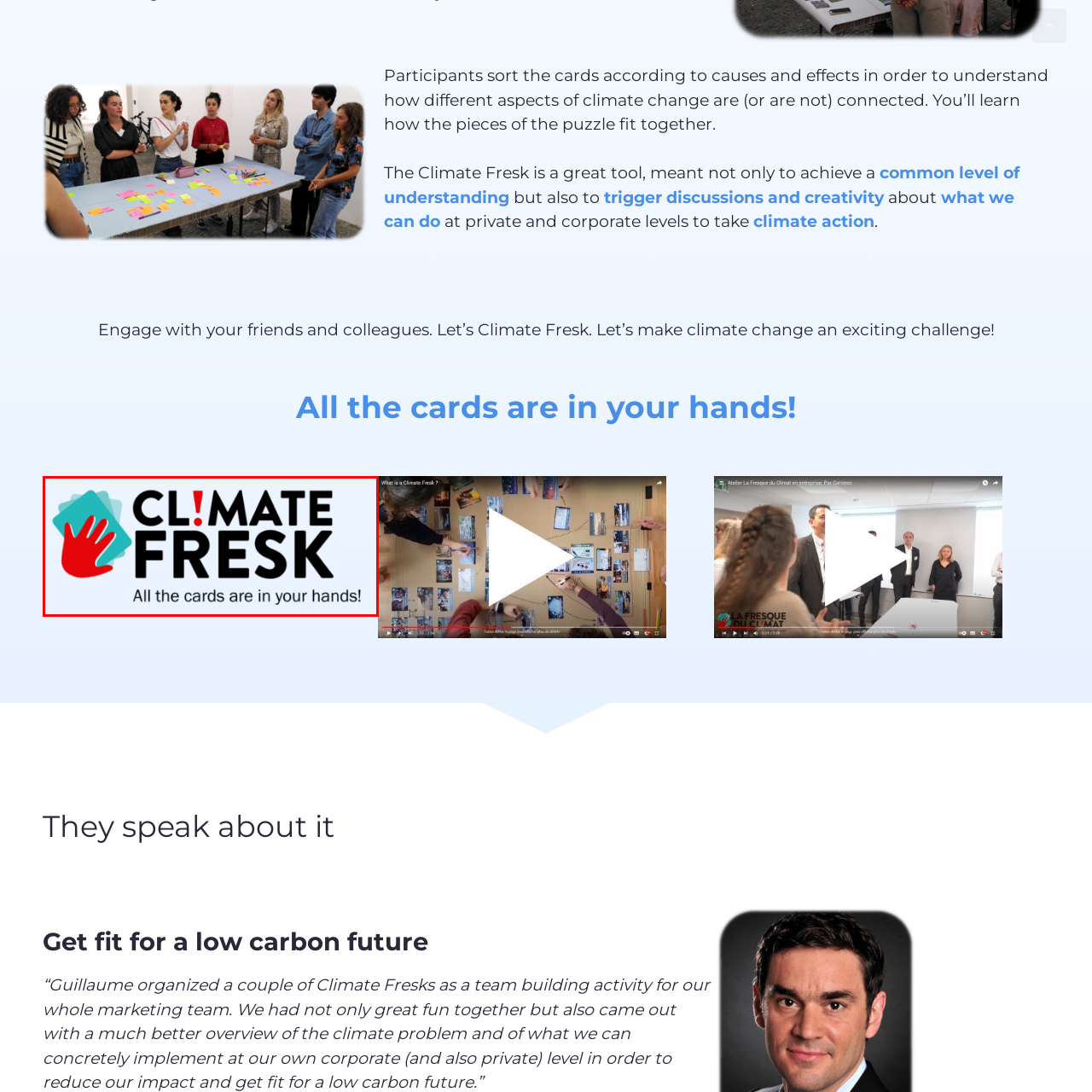What is the slogan of Climate Fresk?
Examine the portion of the image surrounded by the red bounding box and deliver a detailed answer to the question.

The slogan of Climate Fresk is mentioned in the caption as 'All the cards are in your hands!', which emphasizes the collective responsibility individuals share in addressing climate issues.